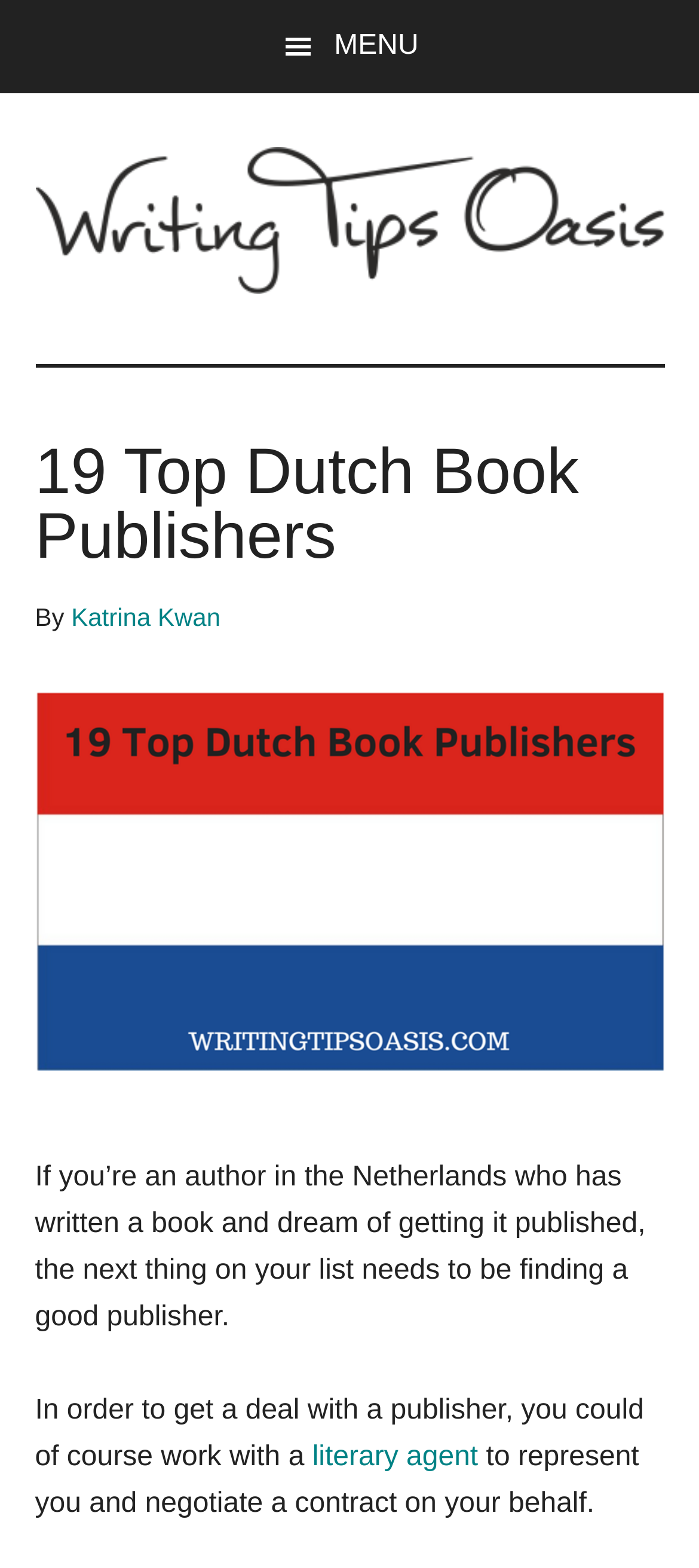What is the name of the website?
Please describe in detail the information shown in the image to answer the question.

The name of the website can be found in the link element with the text 'Writing Tips Oasis', which is located at the top of the webpage and is also the alt text of the image element.